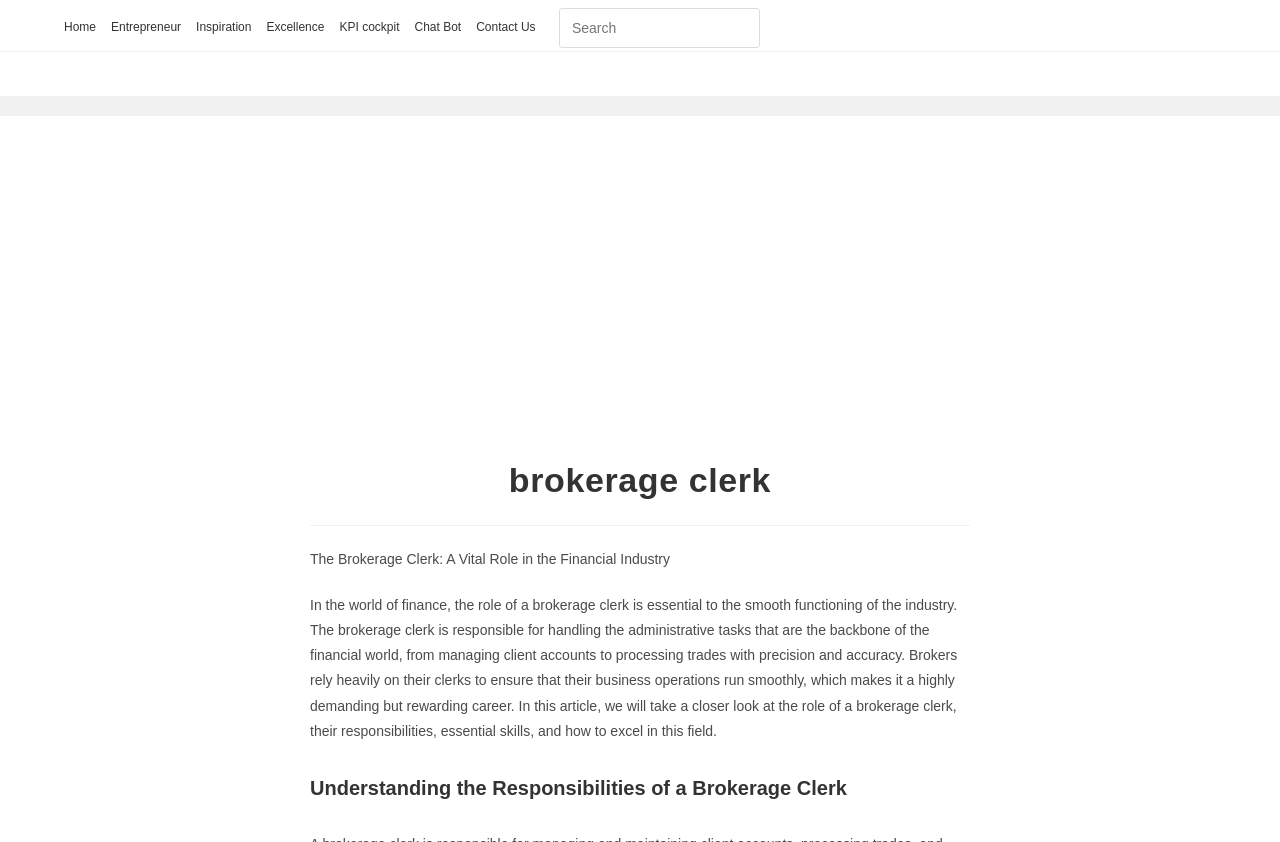Articulate a detailed summary of the webpage's content and design.

The webpage is about the role of a brokerage clerk in the financial industry. At the top, there is a navigation menu with seven links: "Home", "Entrepreneur", "Inspiration", "Excellence", "KPI cockpit", "Chat Bot", and "Contact Us", aligned horizontally from left to right. Next to the navigation menu, there is a search bar with a text box and a submit button.

Below the navigation menu, there is a large advertisement iframe that takes up most of the width of the page. Above the advertisement, there is a header section with a heading that reads "brokerage clerk". 

The main content of the page is divided into sections. The first section has a heading that reads "The Brokerage Clerk: A Vital Role in the Financial Industry". Below this heading, there is a paragraph of text that describes the role of a brokerage clerk, including their responsibilities and the importance of their job. 

Further down the page, there is another section with a heading that reads "Understanding the Responsibilities of a Brokerage Clerk". This section likely provides more detailed information about the tasks and duties of a brokerage clerk.